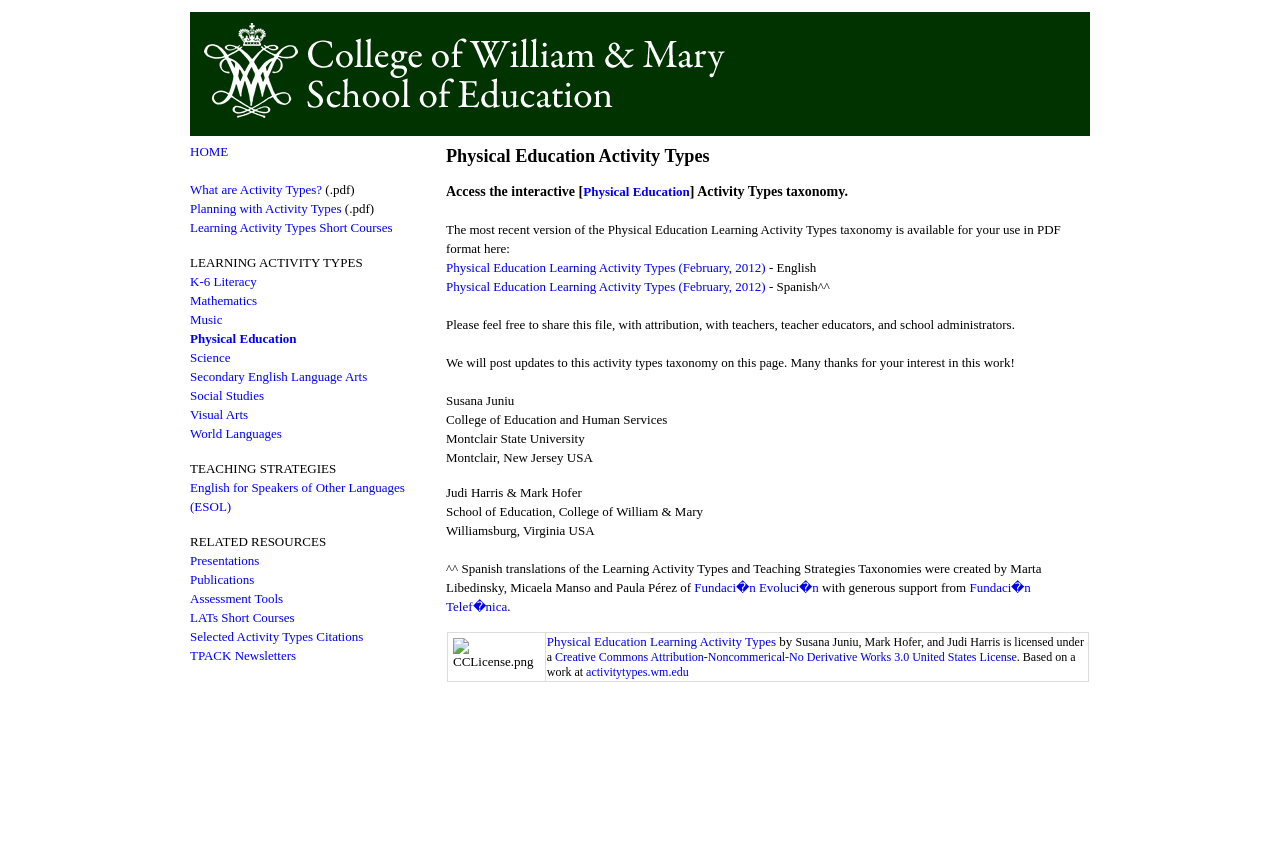Kindly determine the bounding box coordinates of the area that needs to be clicked to fulfill this instruction: "Learn about 'Teaching Strategies'".

[0.148, 0.547, 0.263, 0.565]